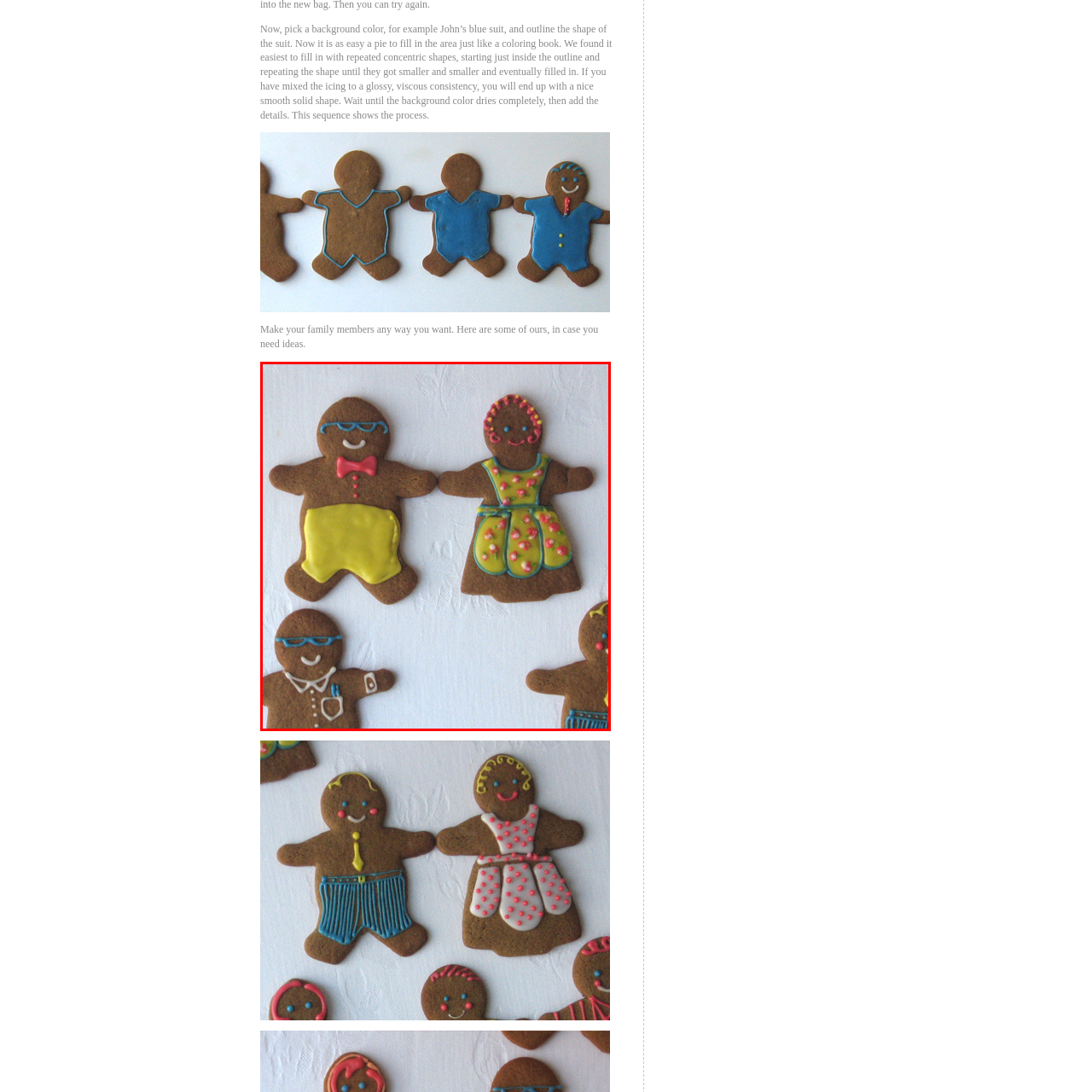Generate a detailed explanation of the image that is highlighted by the red box.

The image showcases a delightful assortment of decorated gingerbread cookies shaped like family members. On the left, a gingerbread man wears a vibrant yellow pair of pants and a red bow tie, complemented by blue sunglasses. Next to him, a gingerbread woman adorned in a bright green dress features floral icing designs, complete with curly red hair. Below them, a cookie appears to be a gingerbread child dressed stylishly in a patterned outfit. This creative display illustrates the theme of family and personalization, inviting viewers to imagine their own unique cookie creations while offering inspiration for festive decorating ideas.